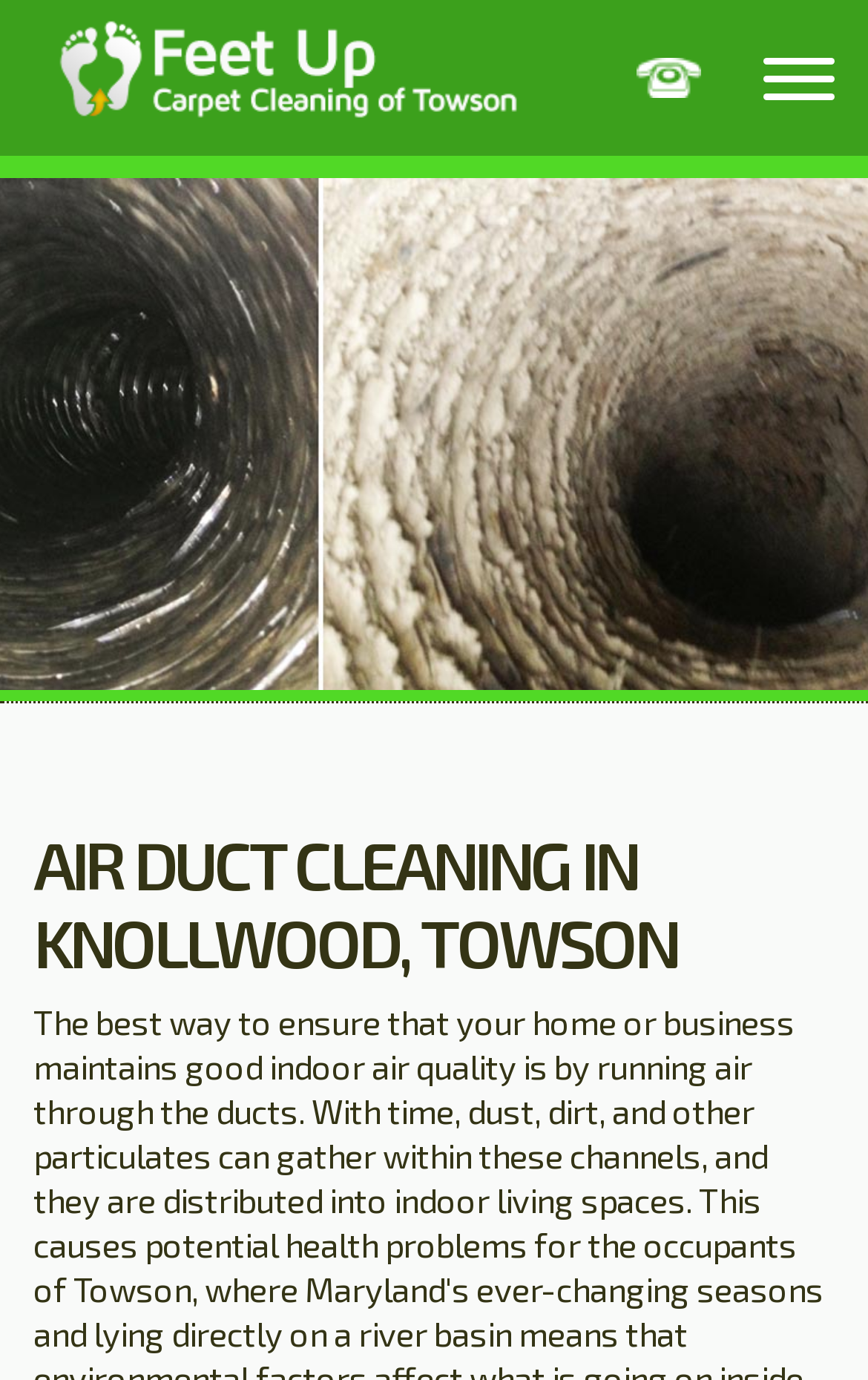What is the phone number?
Identify the answer in the screenshot and reply with a single word or phrase.

443-608-5358